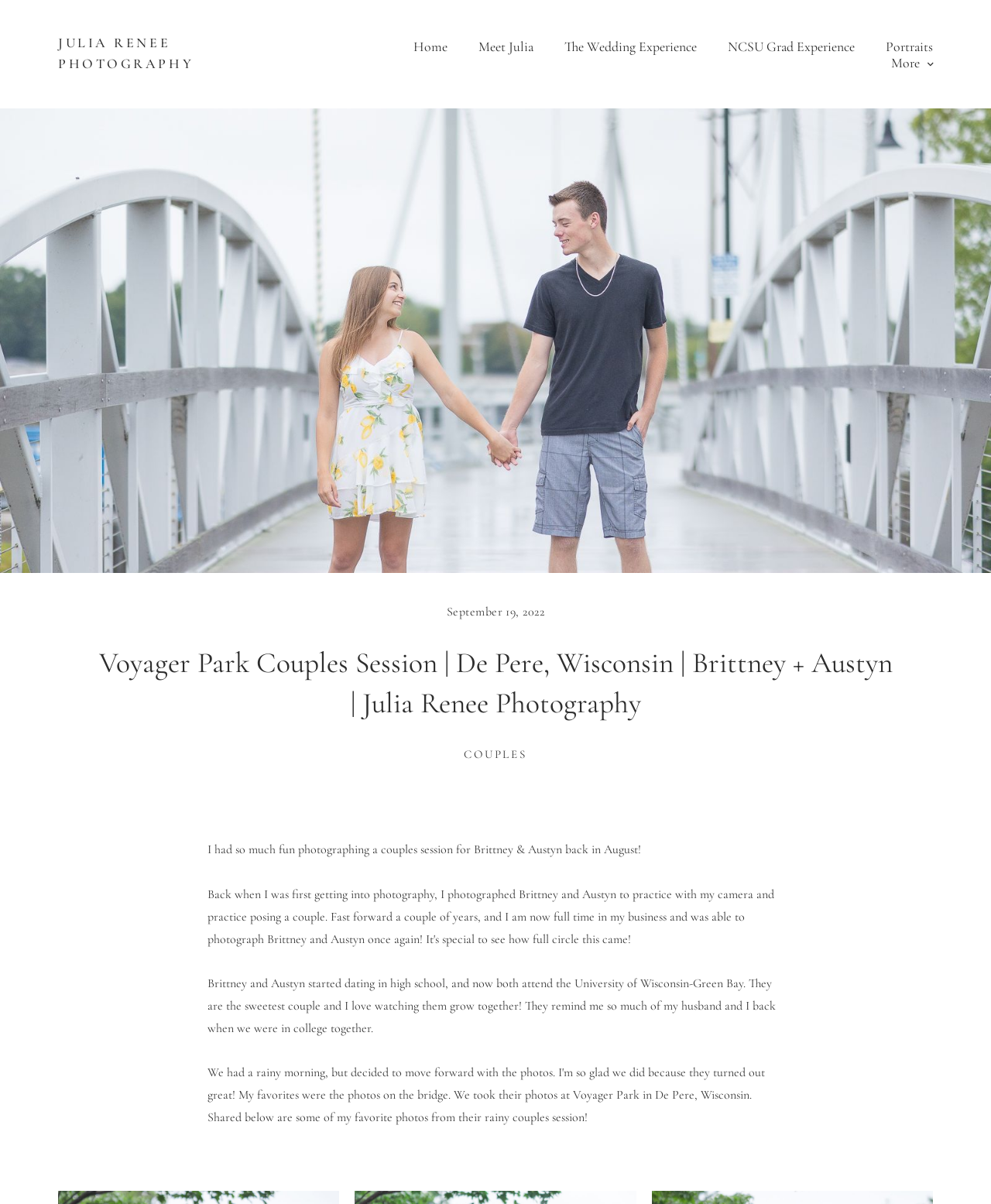Identify the bounding box coordinates for the UI element that matches this description: "Portraits".

[0.886, 0.034, 0.949, 0.045]